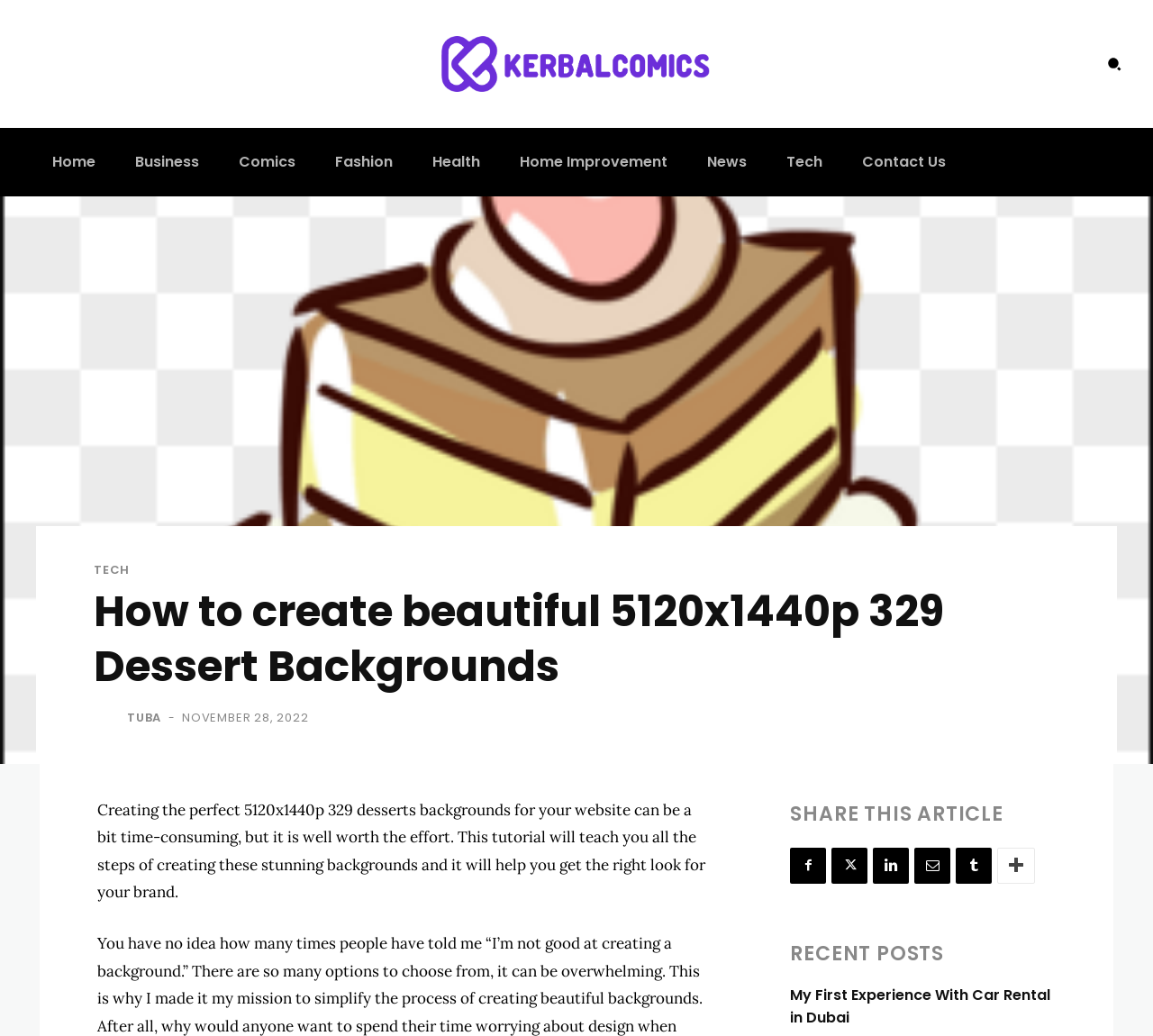Indicate the bounding box coordinates of the element that needs to be clicked to satisfy the following instruction: "Search for something". The coordinates should be four float numbers between 0 and 1, i.e., [left, top, right, bottom].

[0.951, 0.045, 0.981, 0.078]